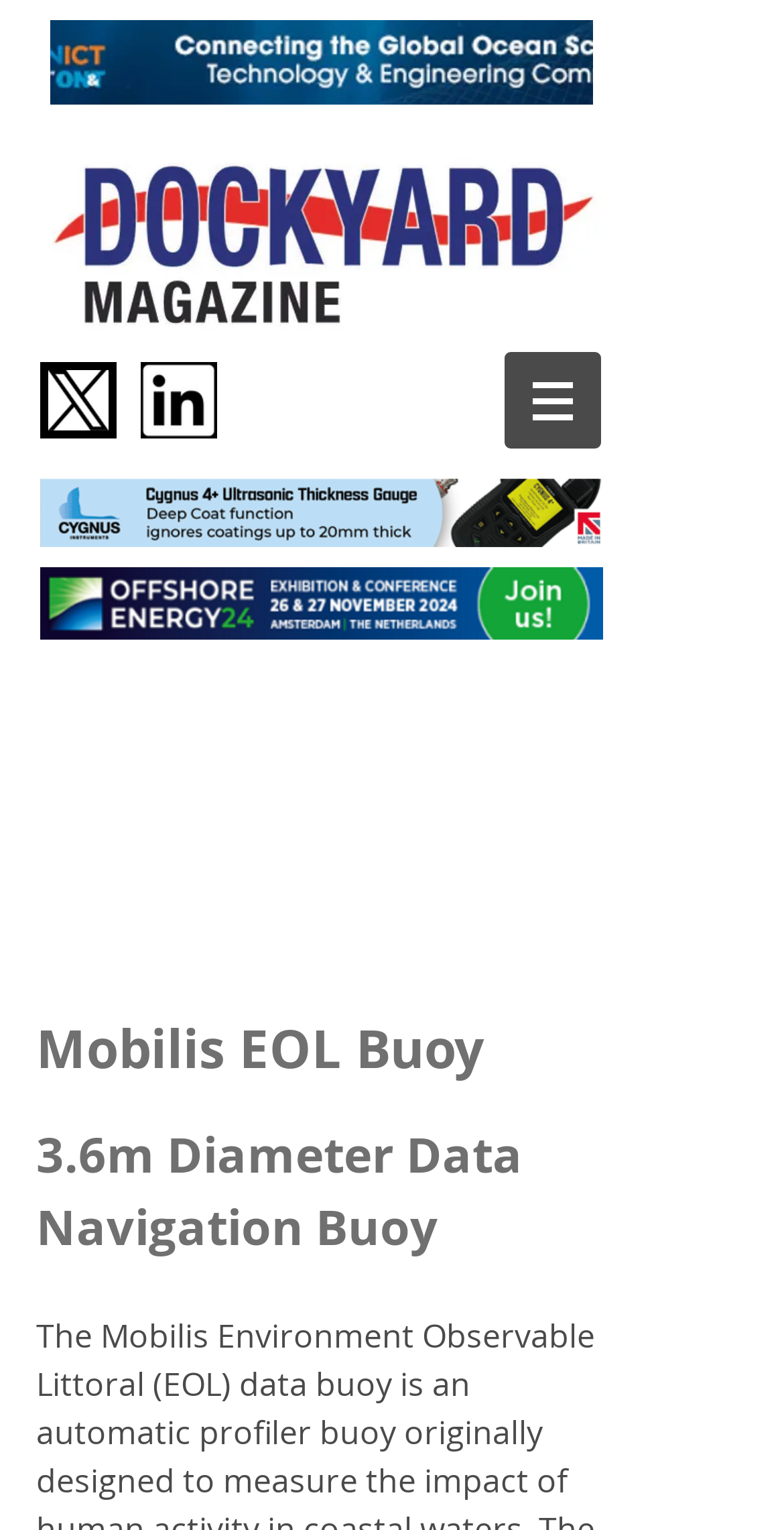Explain the features and main sections of the webpage comprehensively.

The webpage is about the Mobilis Environment Observable Littoral (EOL) data buoy, specifically the 3.6m Diameter Data Navigation Buoy. At the top left corner, there is a Dockyard Magazine logo. Below it, there are several banners and logos, including OI24_Banners, x.png, LI-Logo-white, Dockyard web banner, and 24001 Banner 2024. These banners and logos are aligned horizontally and take up most of the top section of the page.

On the top right corner, there is a navigation menu labeled "Site" with a dropdown button. The button has an icon, but its description is not provided.

Below the banners and logos, there is a main content section. The heading "Mobilis EOL Buoy" is located at the top of this section, followed by a subheading "3.6m Diameter Data Navigation Buoy". The content of the page is likely to describe the features and functions of the EOL data buoy, but the exact details are not provided in the accessibility tree.